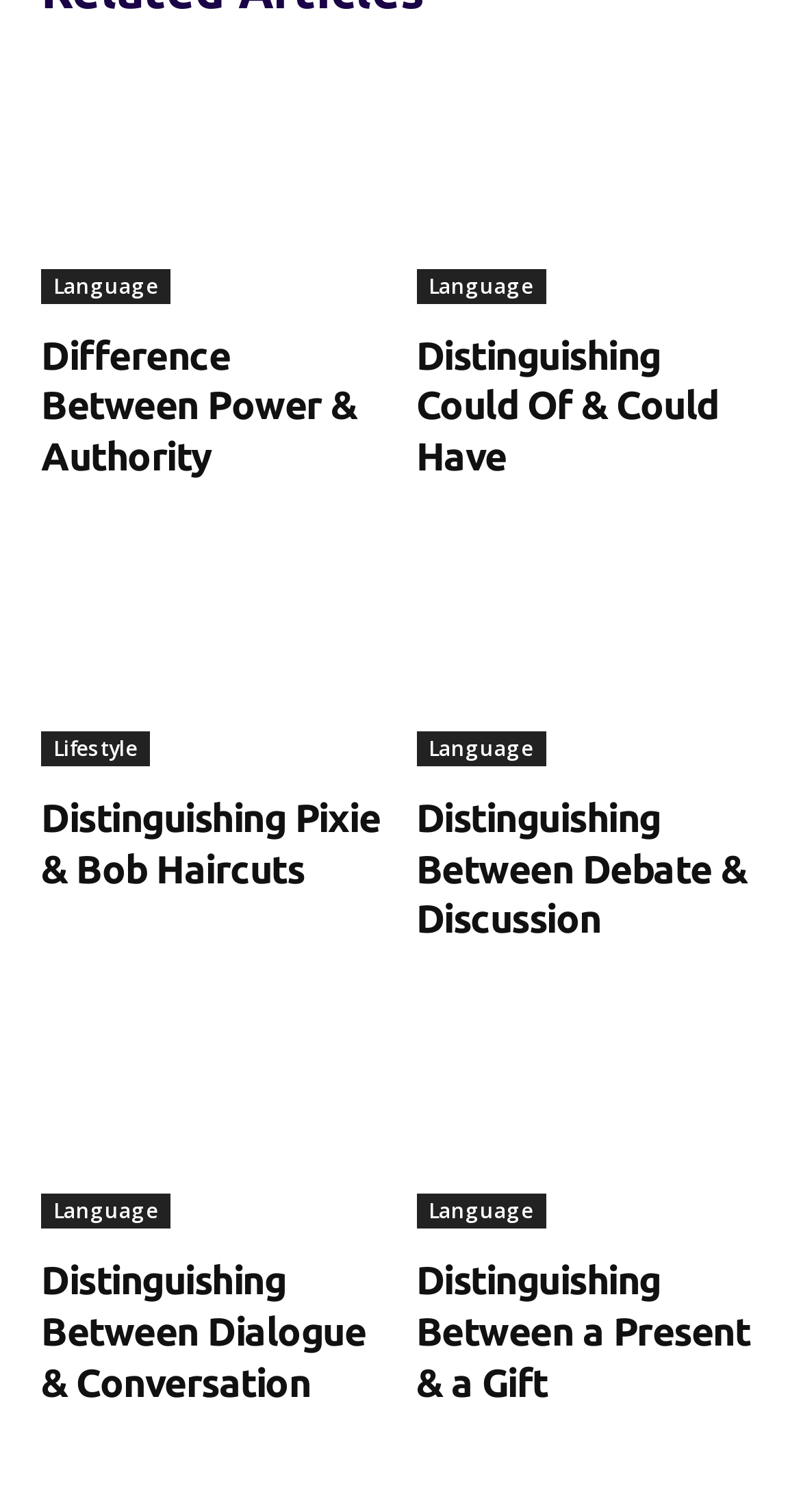Locate the bounding box coordinates of the area where you should click to accomplish the instruction: "click on the link to learn about the difference between power and authority".

[0.051, 0.041, 0.481, 0.201]